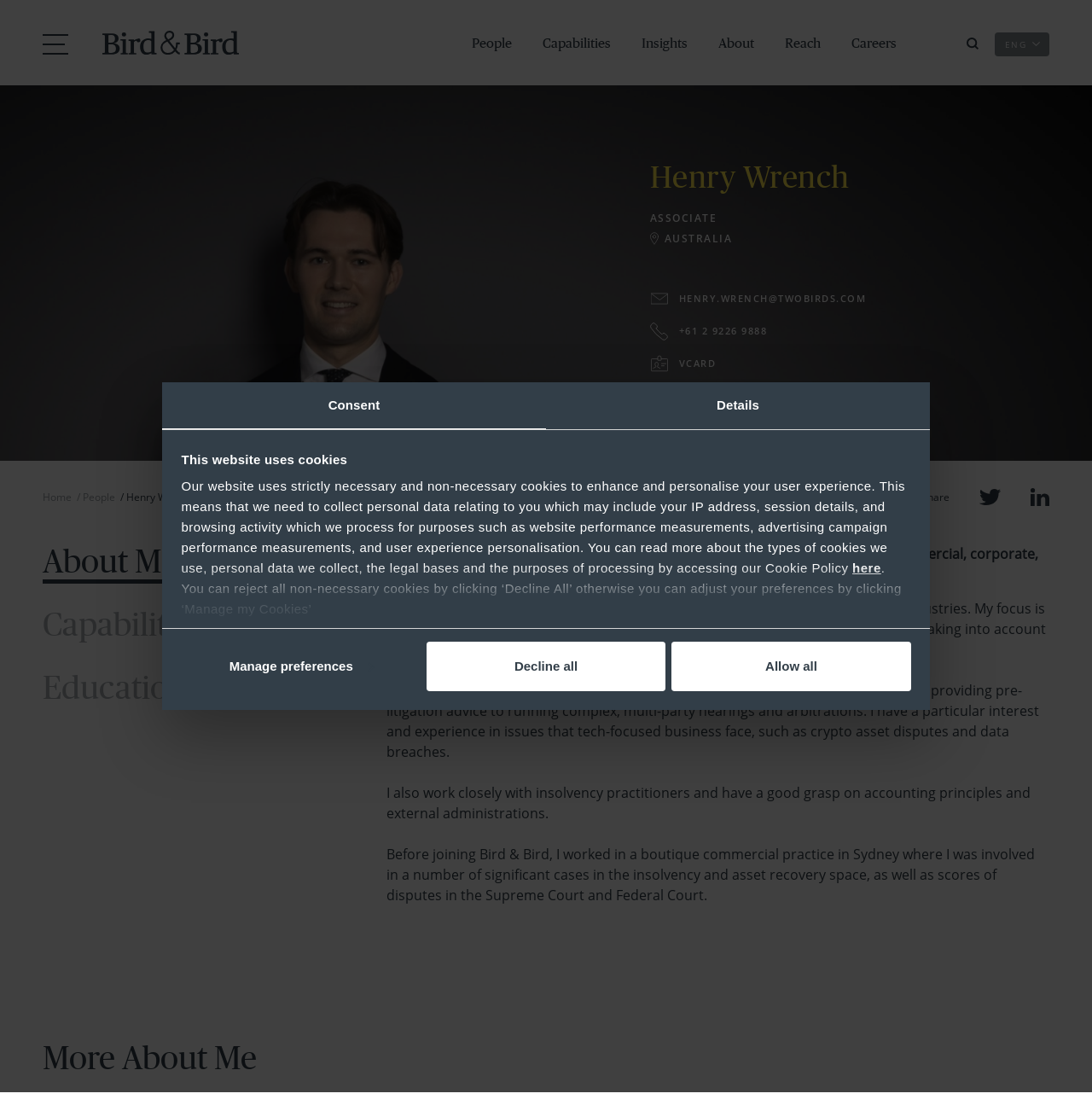Provide your answer in one word or a succinct phrase for the question: 
What is Henry Wrench's email address?

HENRY.WRENCH@TWOBIRDS.COM